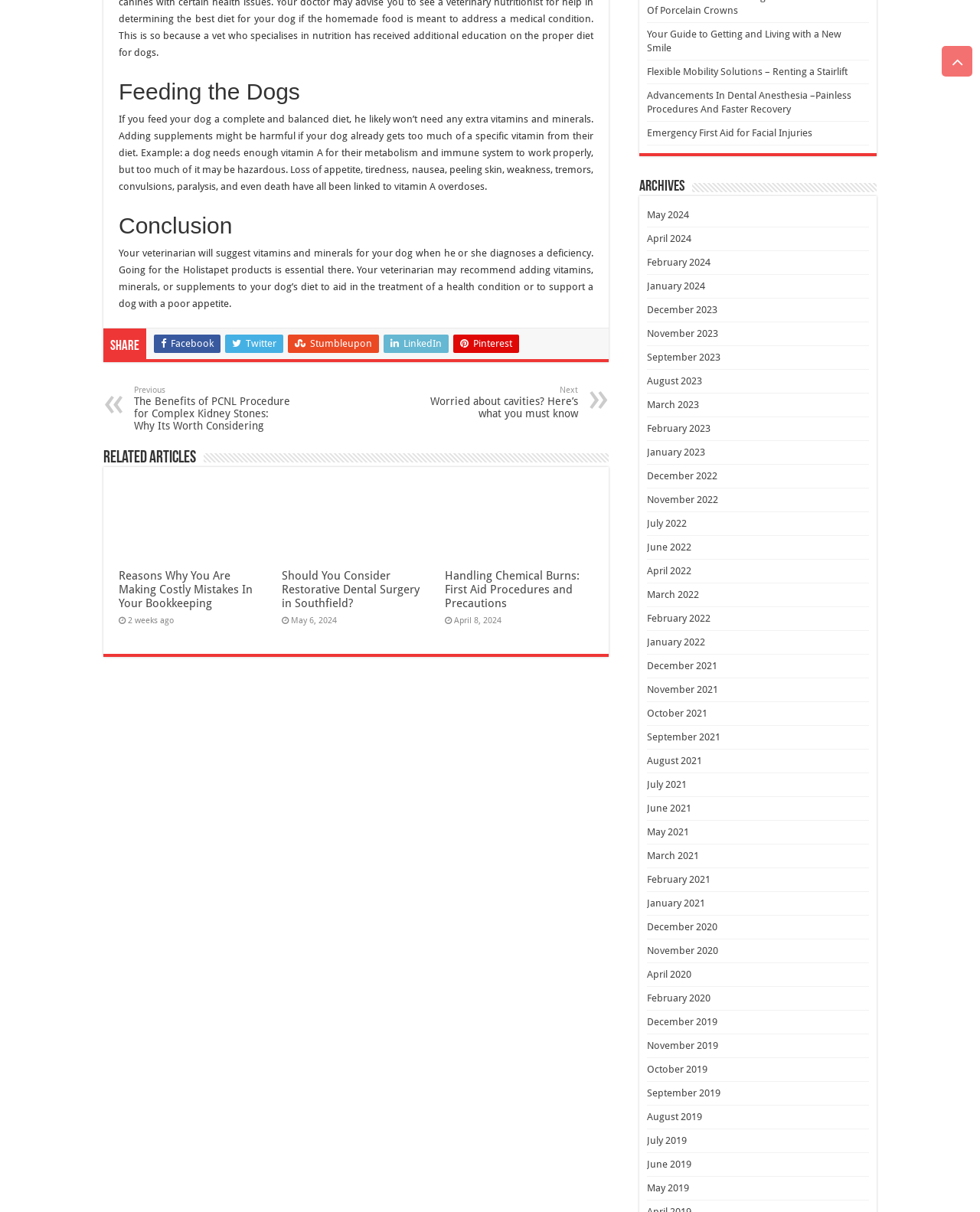Locate the bounding box for the described UI element: "November 2023". Ensure the coordinates are four float numbers between 0 and 1, formatted as [left, top, right, bottom].

None